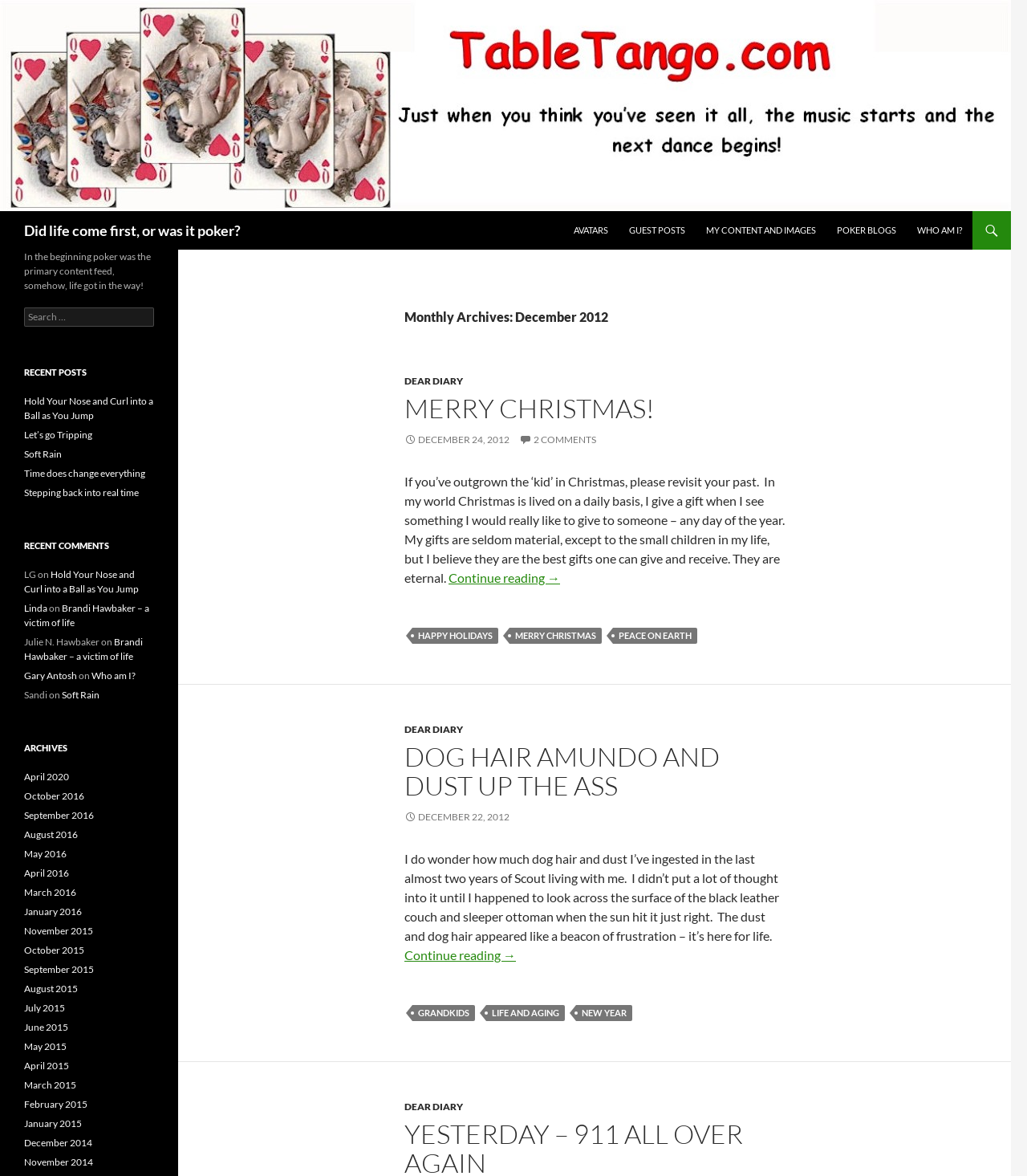Can you determine the bounding box coordinates of the area that needs to be clicked to fulfill the following instruction: "Browse archives"?

[0.023, 0.63, 0.15, 0.642]